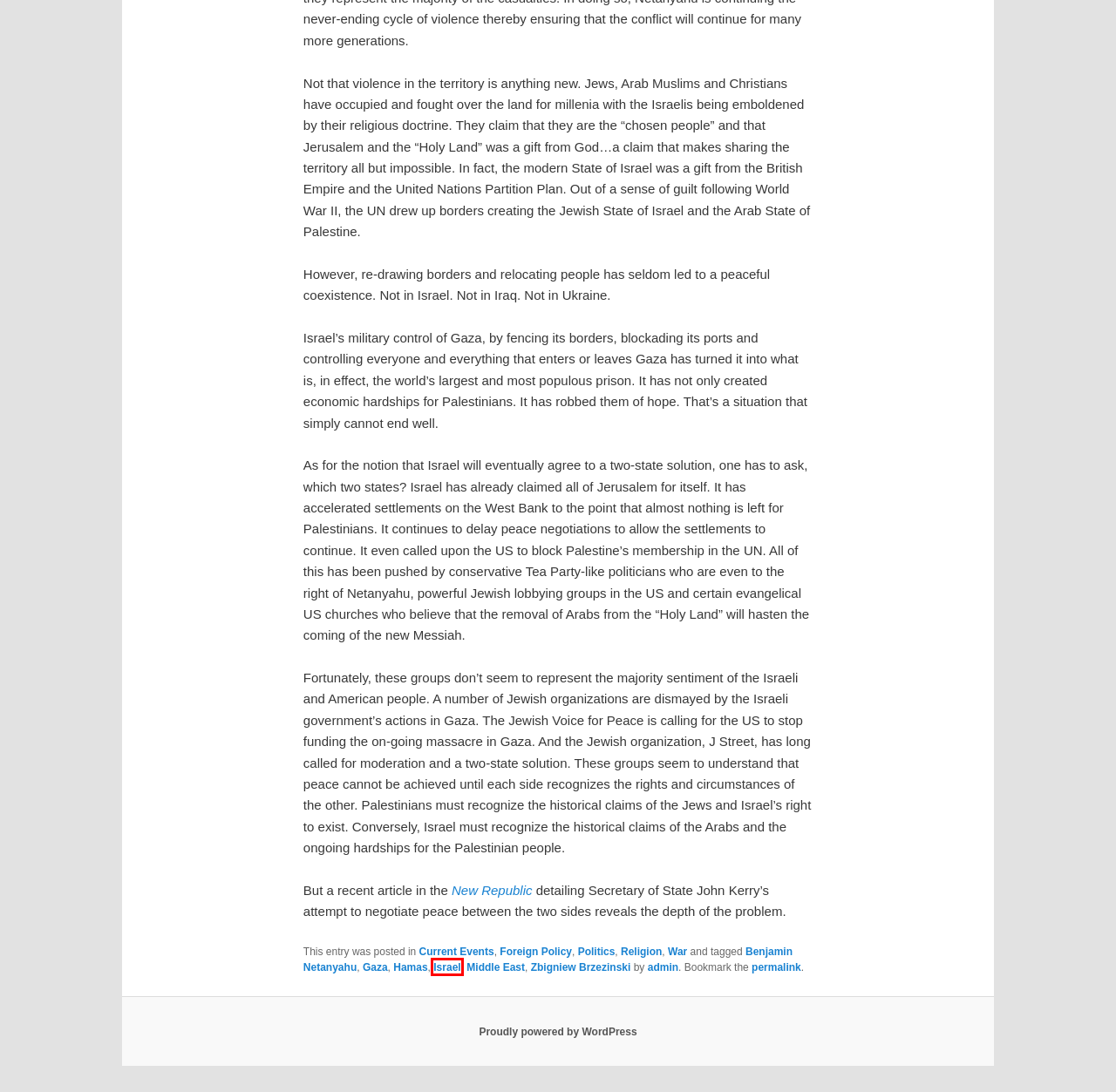Given a screenshot of a webpage featuring a red bounding box, identify the best matching webpage description for the new page after the element within the red box is clicked. Here are the options:
A. Blog Tool, Publishing Platform, and CMS – WordPress.org
B. Benjamin Netanyahu | LaMaster's Corner
C. Politics | LaMaster's Corner
D. Hamas | LaMaster's Corner
E. Zbigniew Brzezinski | LaMaster's Corner
F. Current Events | LaMaster's Corner
G. Israel | LaMaster's Corner
H. Middle East | LaMaster's Corner

G